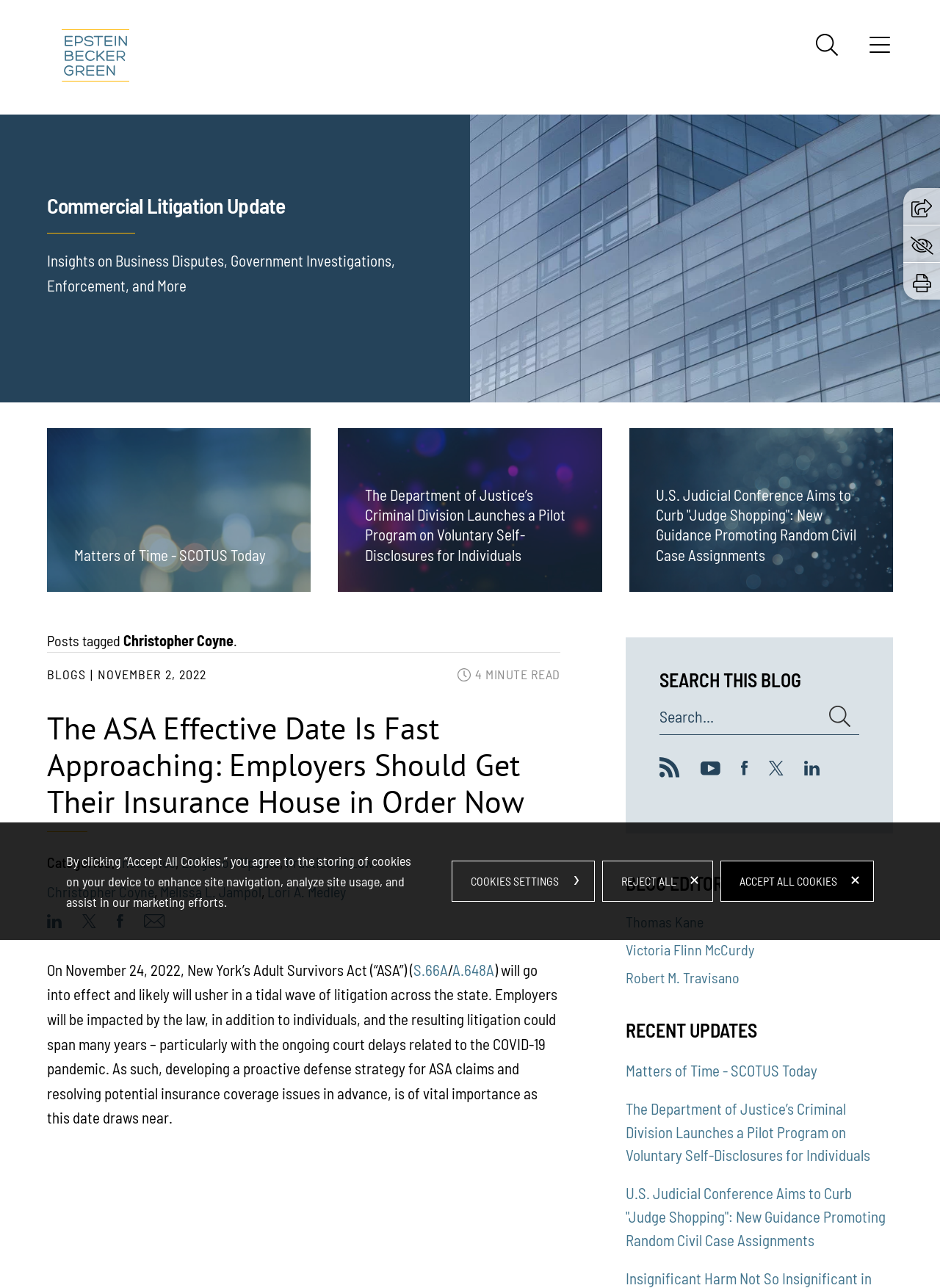Your task is to find and give the main heading text of the webpage.

Commercial Litigation Update